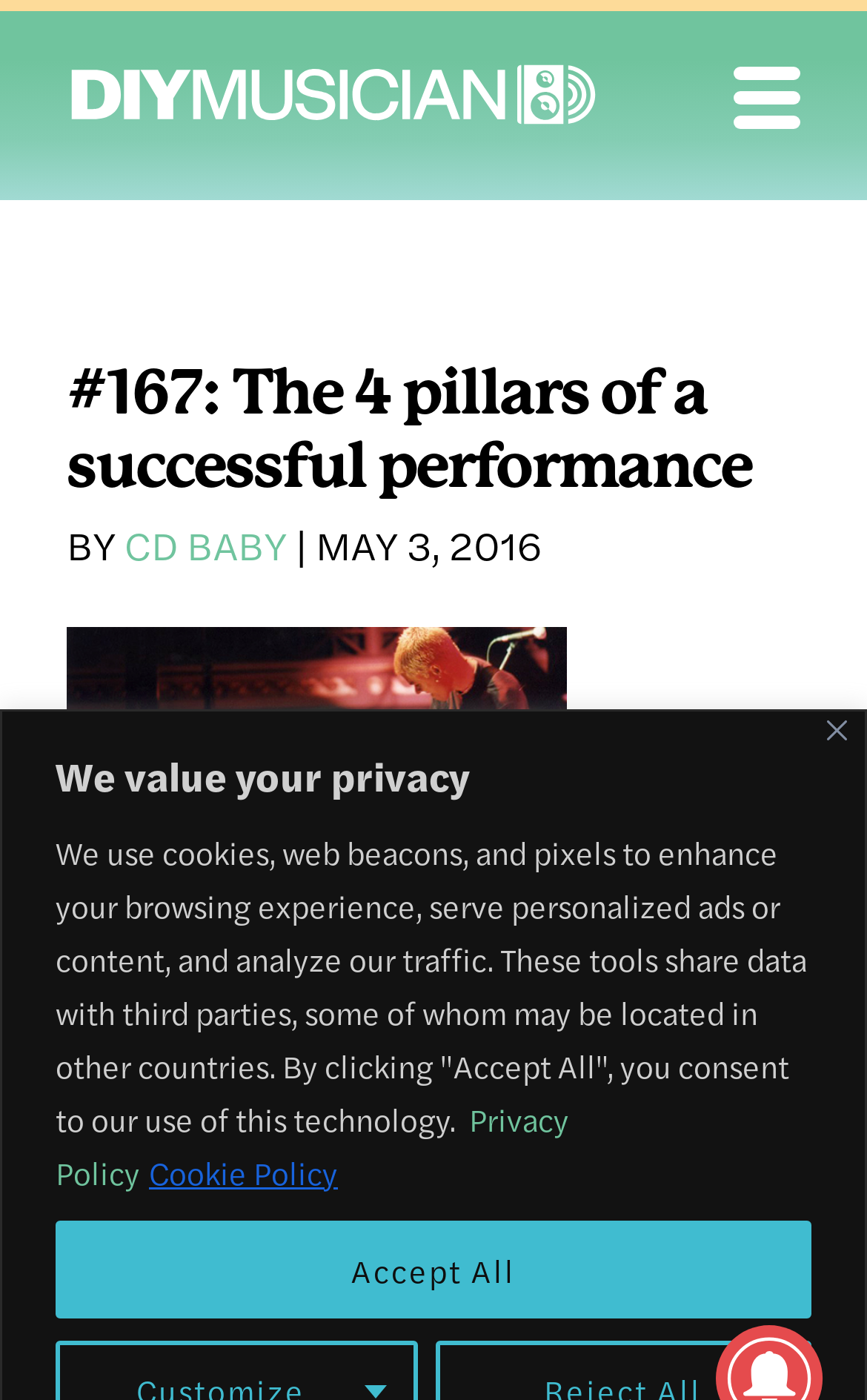Determine the bounding box coordinates of the region that needs to be clicked to achieve the task: "Play the audio".

[0.144, 0.77, 0.195, 0.802]